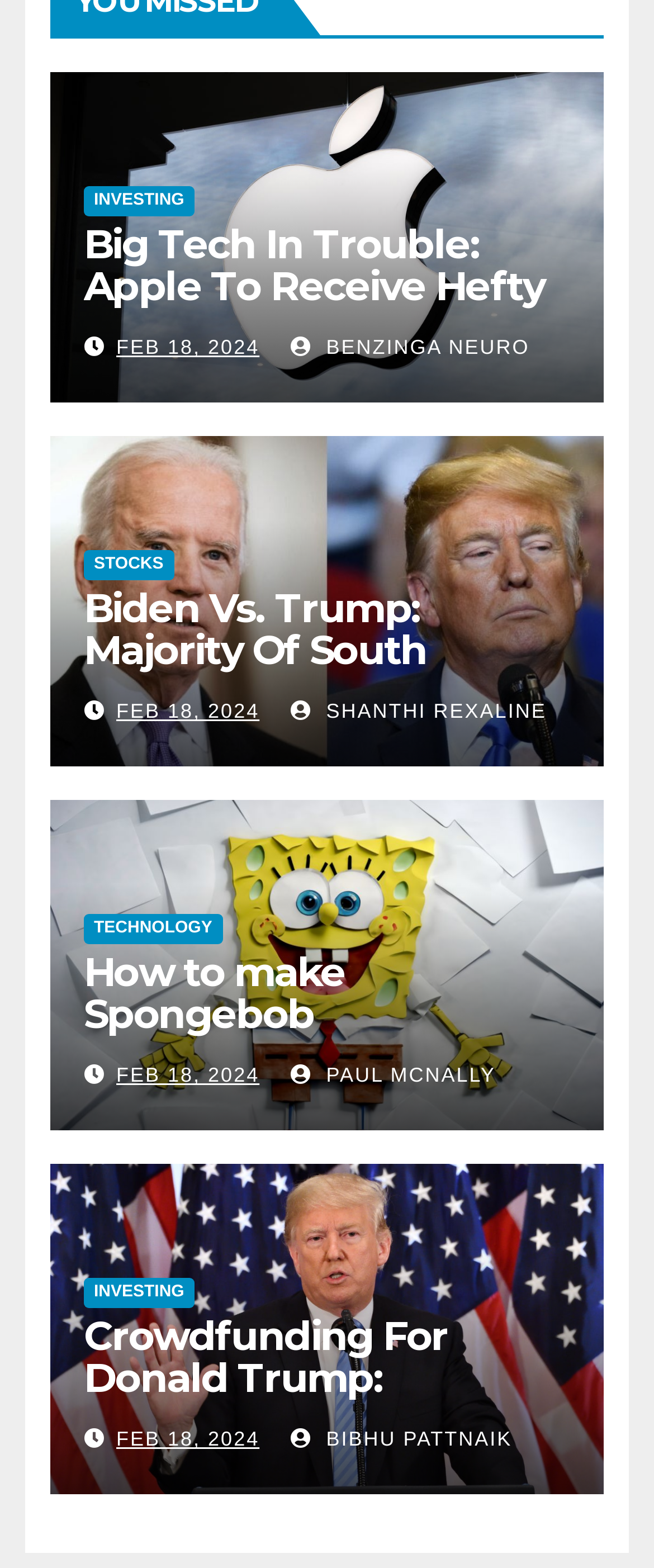Give a concise answer of one word or phrase to the question: 
What is the date of the latest article?

FEB 18, 2024